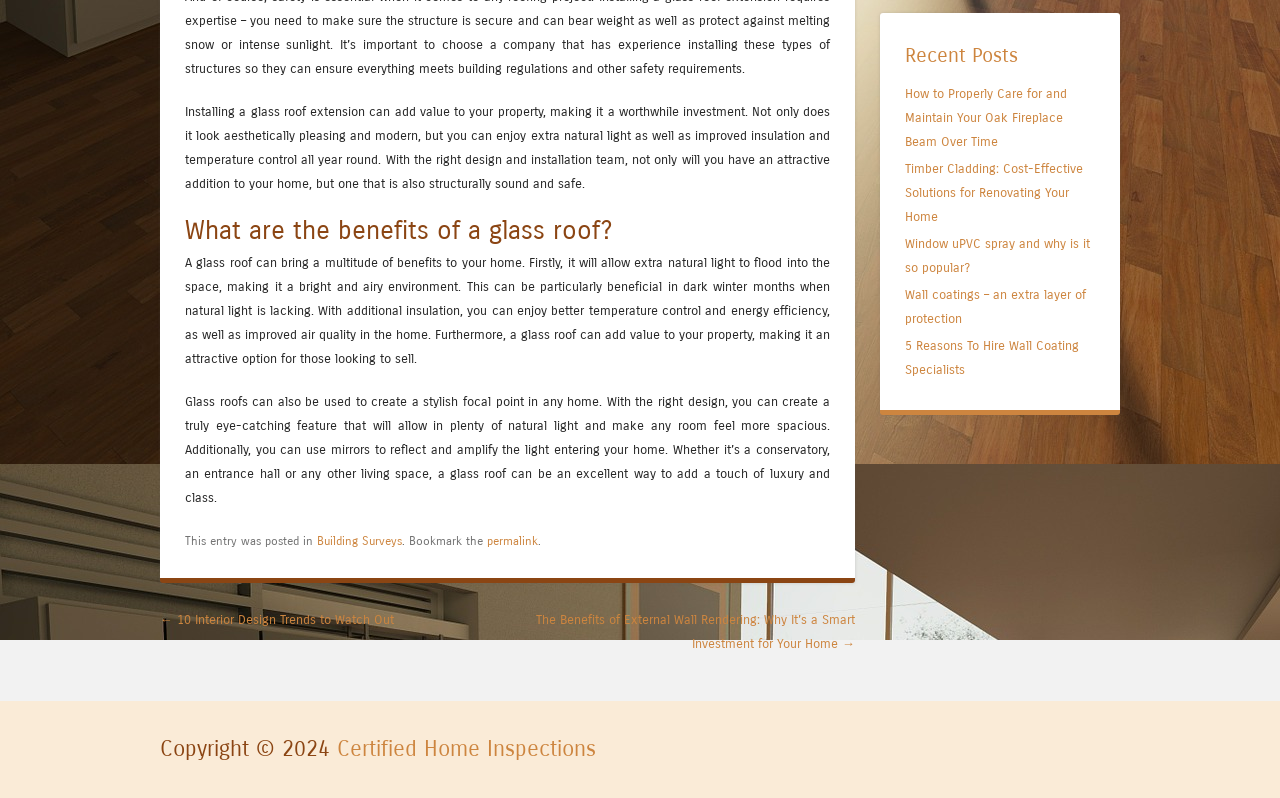Extract the bounding box coordinates for the described element: "Building Surveys". The coordinates should be represented as four float numbers between 0 and 1: [left, top, right, bottom].

[0.248, 0.67, 0.314, 0.687]